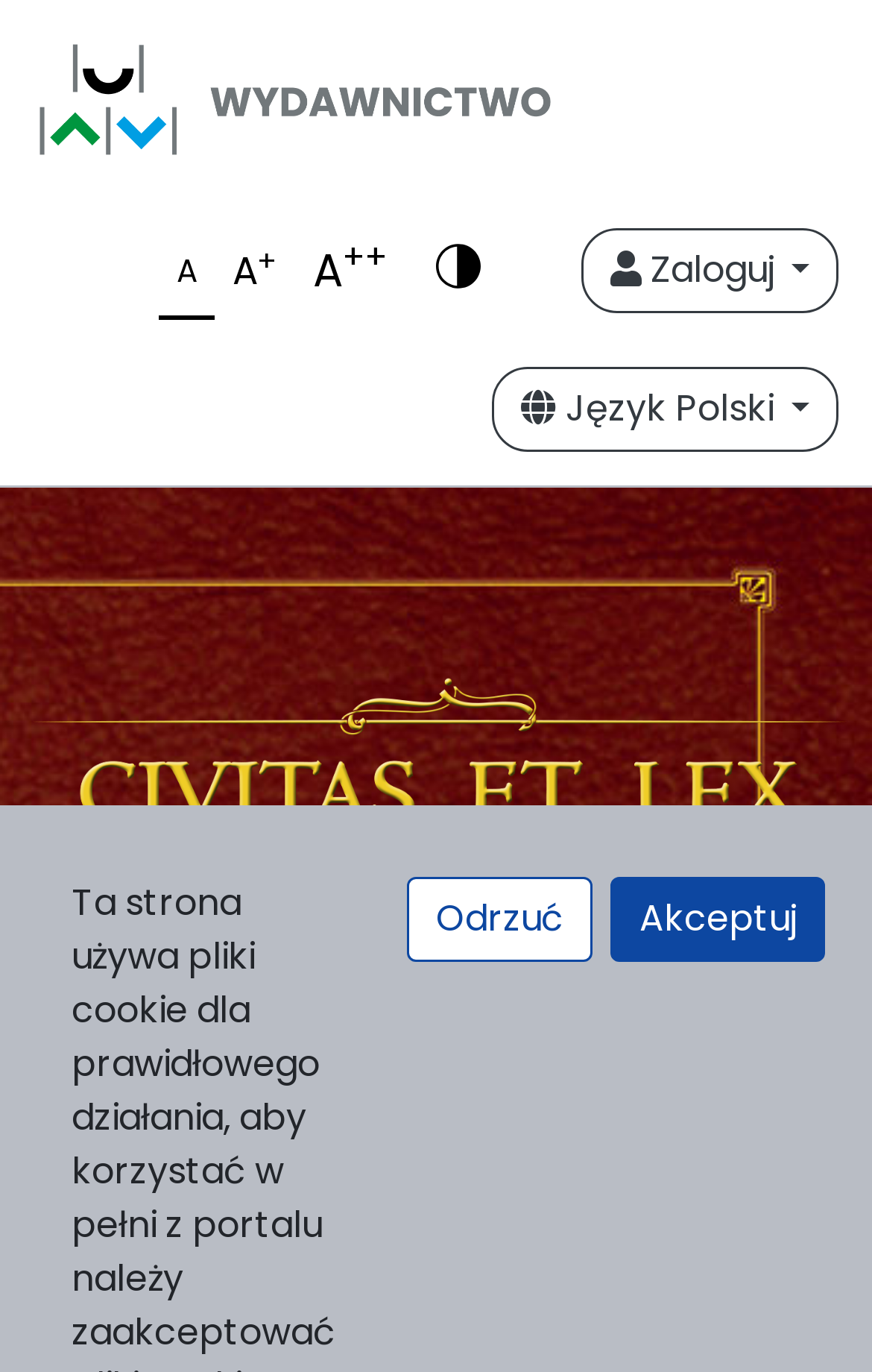Please find the bounding box coordinates of the element that you should click to achieve the following instruction: "Click the logo". The coordinates should be presented as four float numbers between 0 and 1: [left, top, right, bottom].

[0.038, 0.024, 0.639, 0.121]